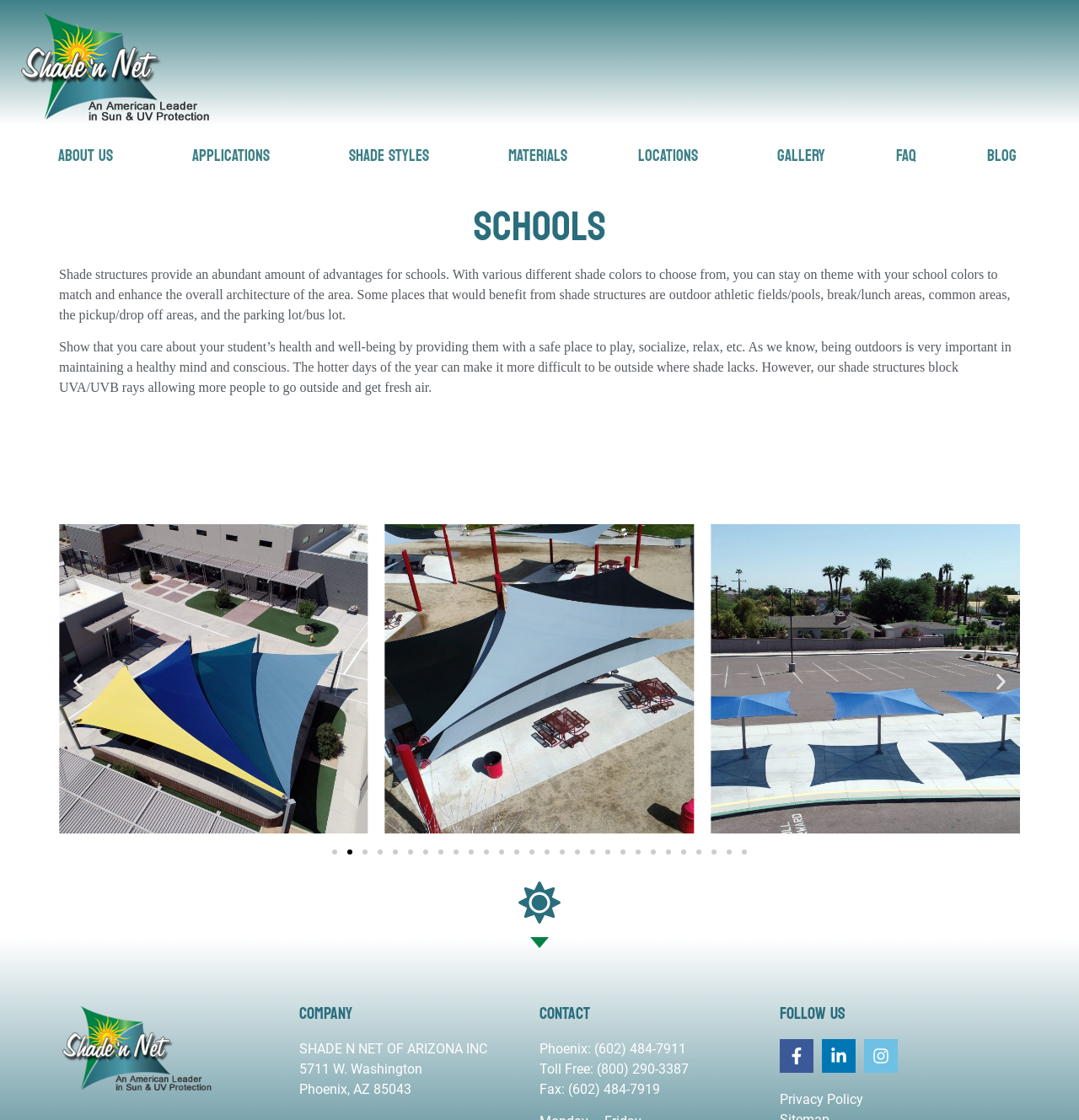How many slides are there in the carousel? Based on the screenshot, please respond with a single word or phrase.

28